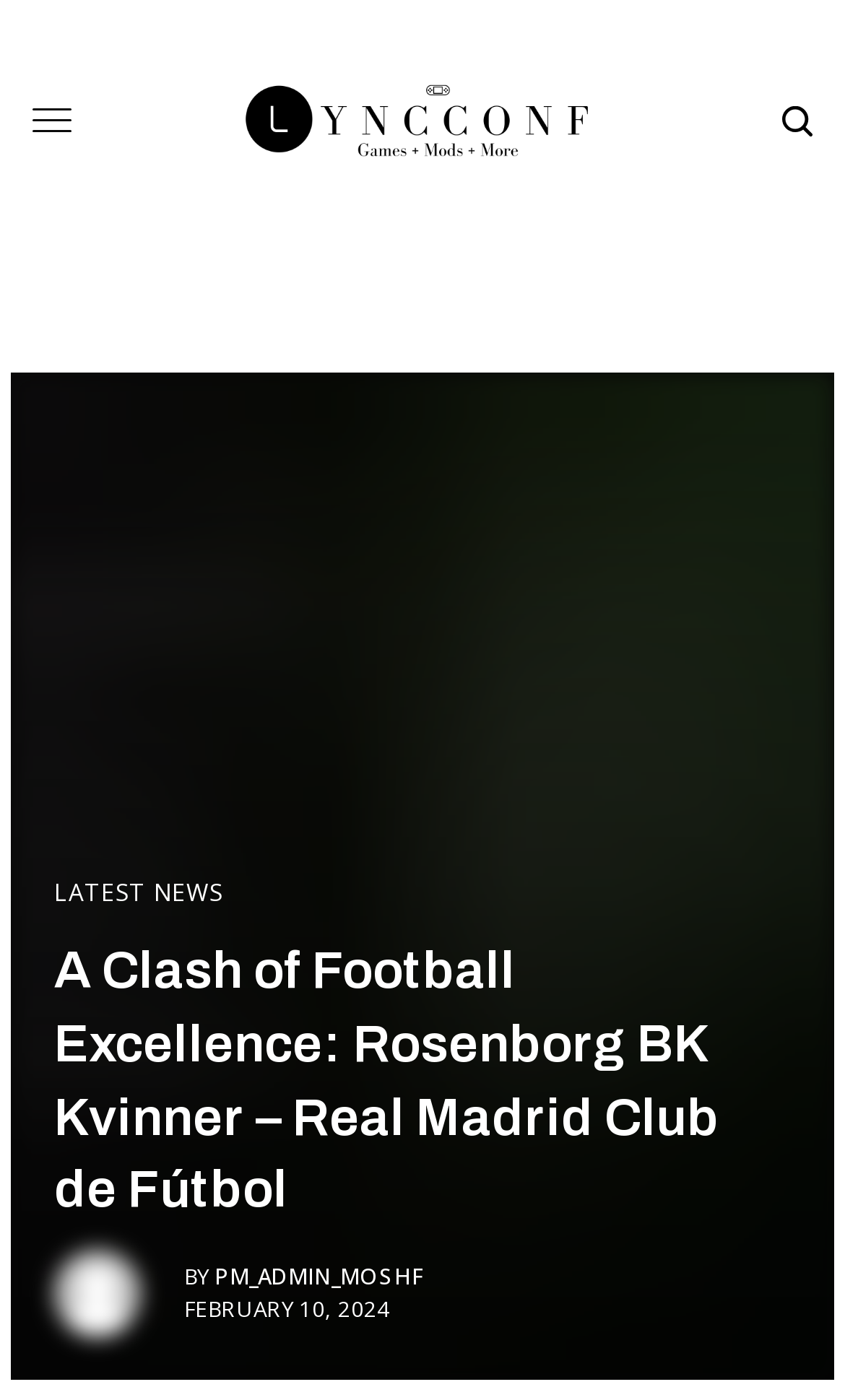Generate a thorough explanation of the webpage's elements.

The webpage appears to be an article about a football match between Rosenborg BK Kvinner and Real Madrid Club de Fútbol. At the top left of the page, there is a link to "LyncConf" accompanied by an image with the same name. On the top right, there is a small image with no description.

Below the top section, there is a large image that takes up most of the page, depicting the two football teams. Above this image, there is a heading that reads "A Clash of Football Excellence: Rosenborg BK Kvinner – Real Madrid Club de Fútbol". To the left of the heading, there is a link to "LATEST NEWS".

At the bottom of the page, there is a section with text that indicates the author and date of the article. The text "BY" is followed by a link to "PM_ADMIN_MOSHF", and then the date "FEBRUARY 10, 2024".